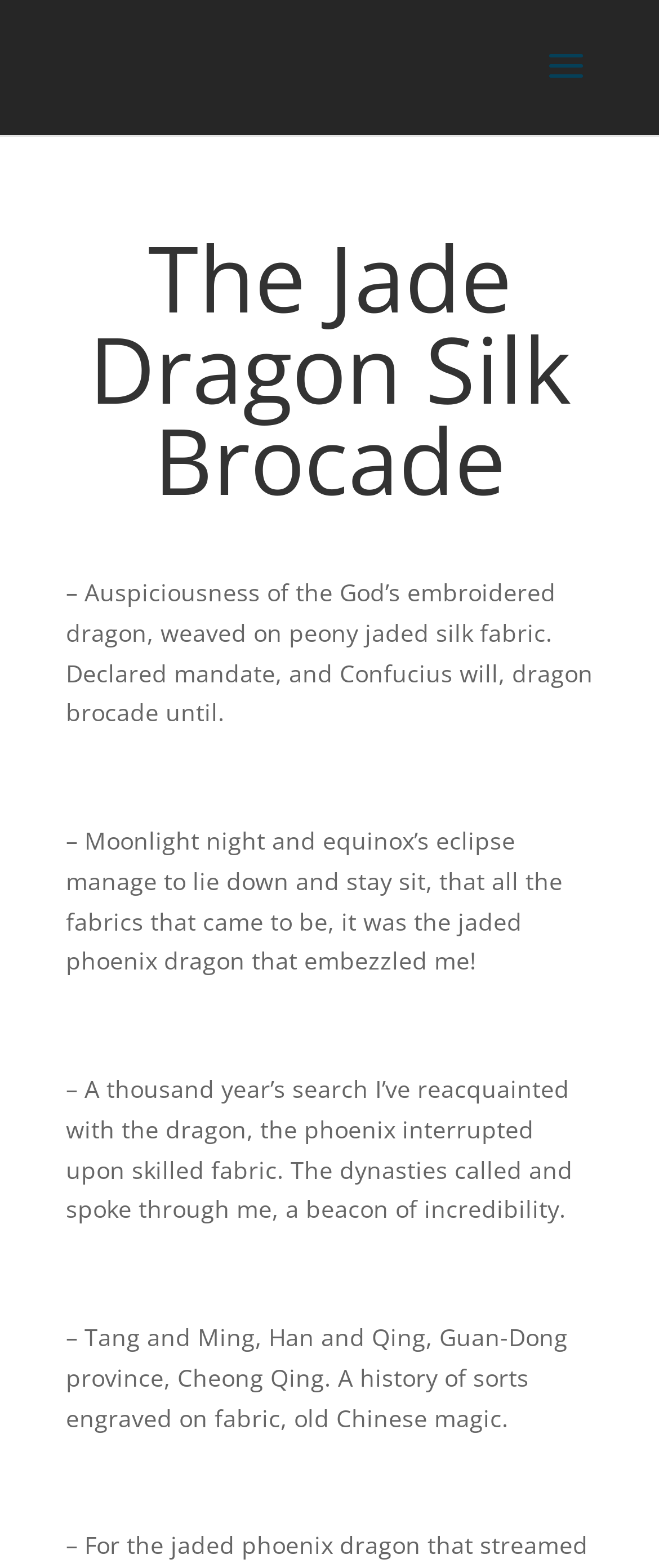Using the details in the image, give a detailed response to the question below:
What is the significance of the dragon in this context?

According to the text, the dragon is associated with auspiciousness, as mentioned in the first paragraph. It is also described as being embroidered on the silk fabric, indicating its importance in the context of the silk brocade.